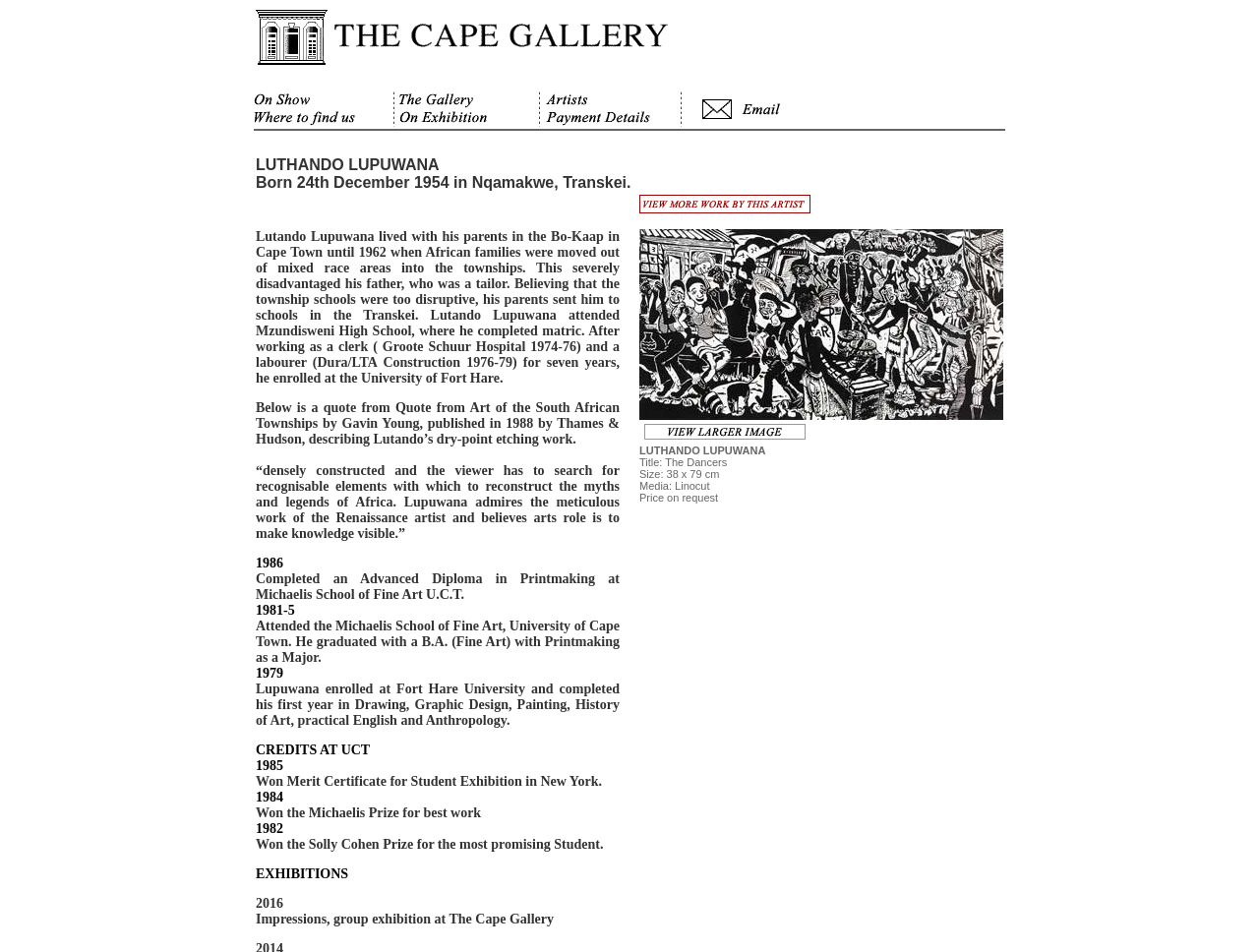Identify the bounding box of the UI element that matches this description: "alt="where to find us" name="where"".

[0.202, 0.121, 0.311, 0.136]